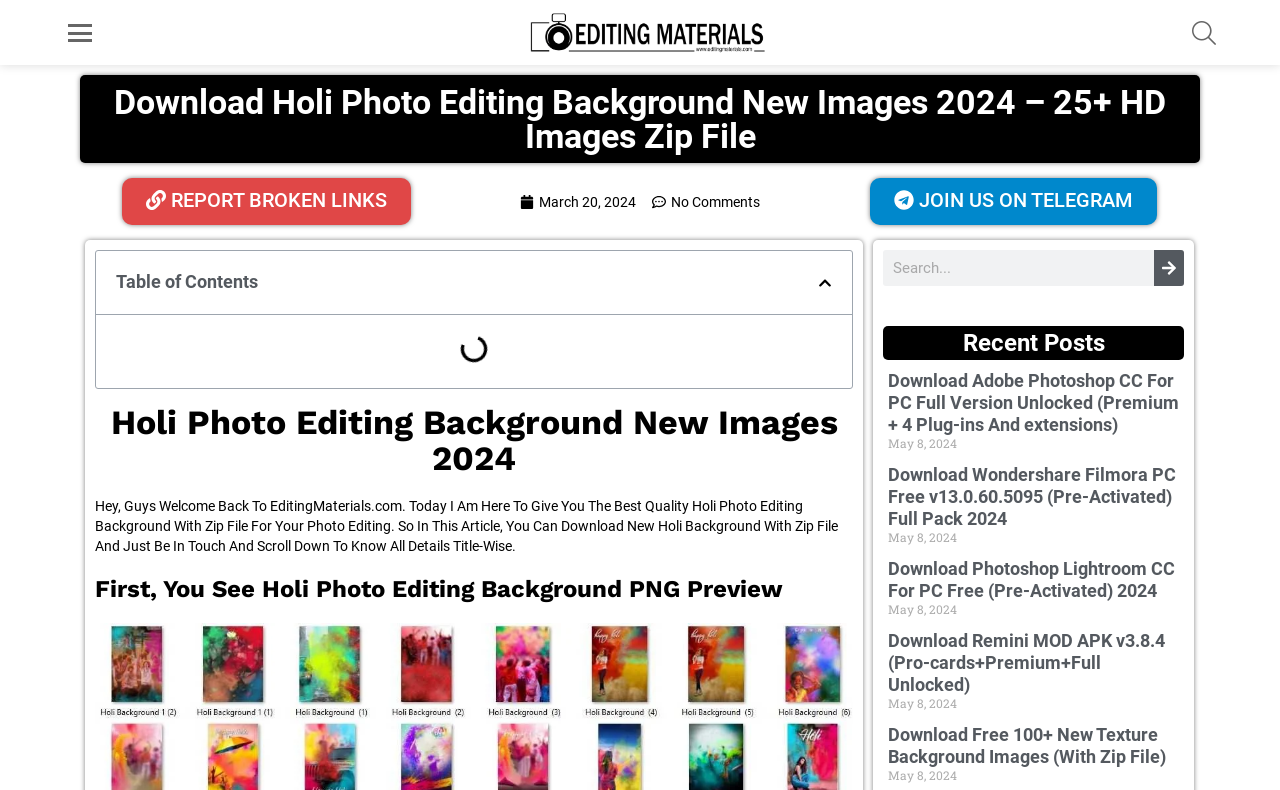Extract the primary heading text from the webpage.

Download Holi Photo Editing Background New Images 2024 – 25+ HD Images Zip File